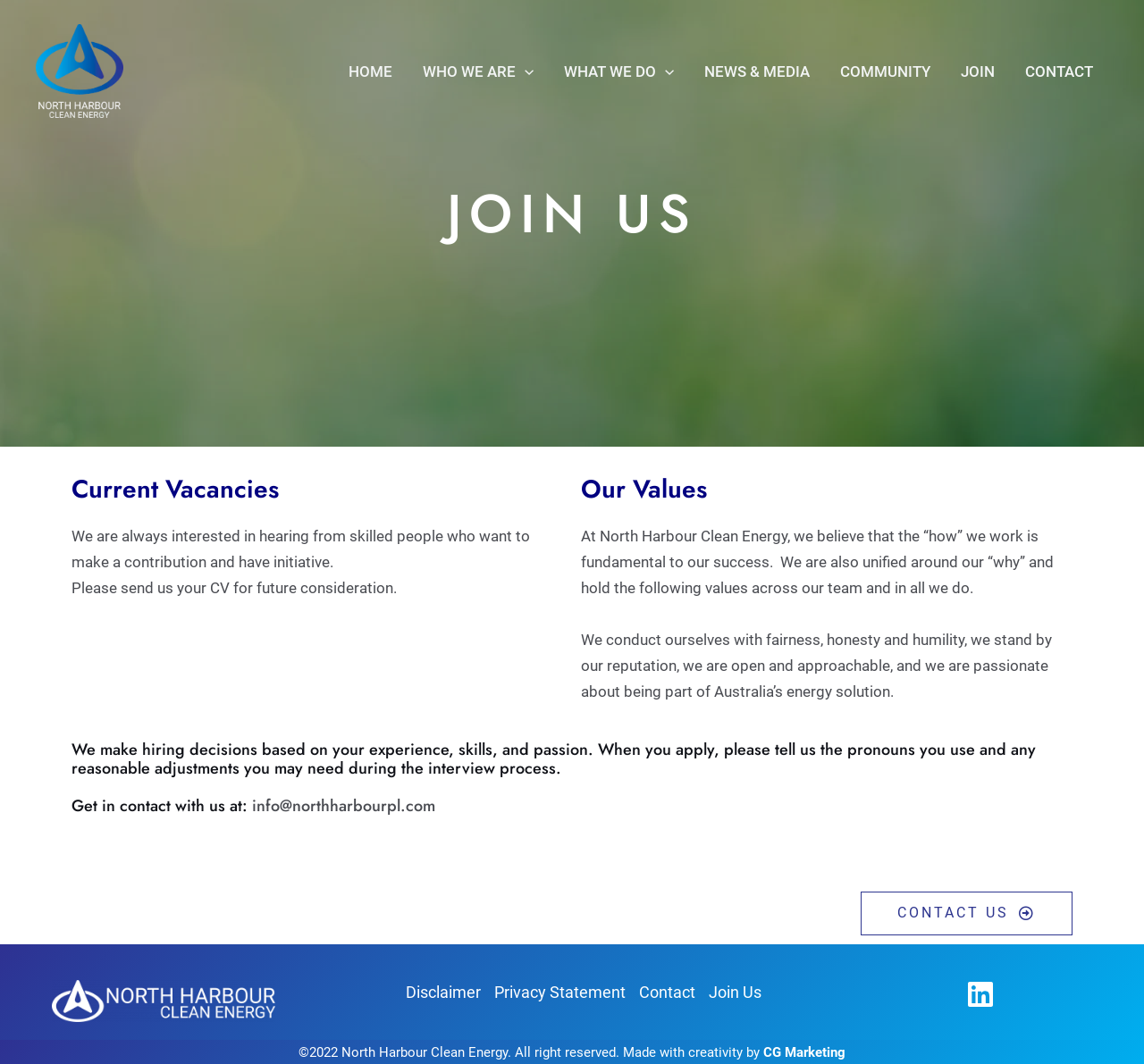Extract the bounding box coordinates for the UI element described by the text: "aria-label="Facebook"". The coordinates should be in the form of [left, top, right, bottom] with values between 0 and 1.

[0.844, 0.921, 0.869, 0.948]